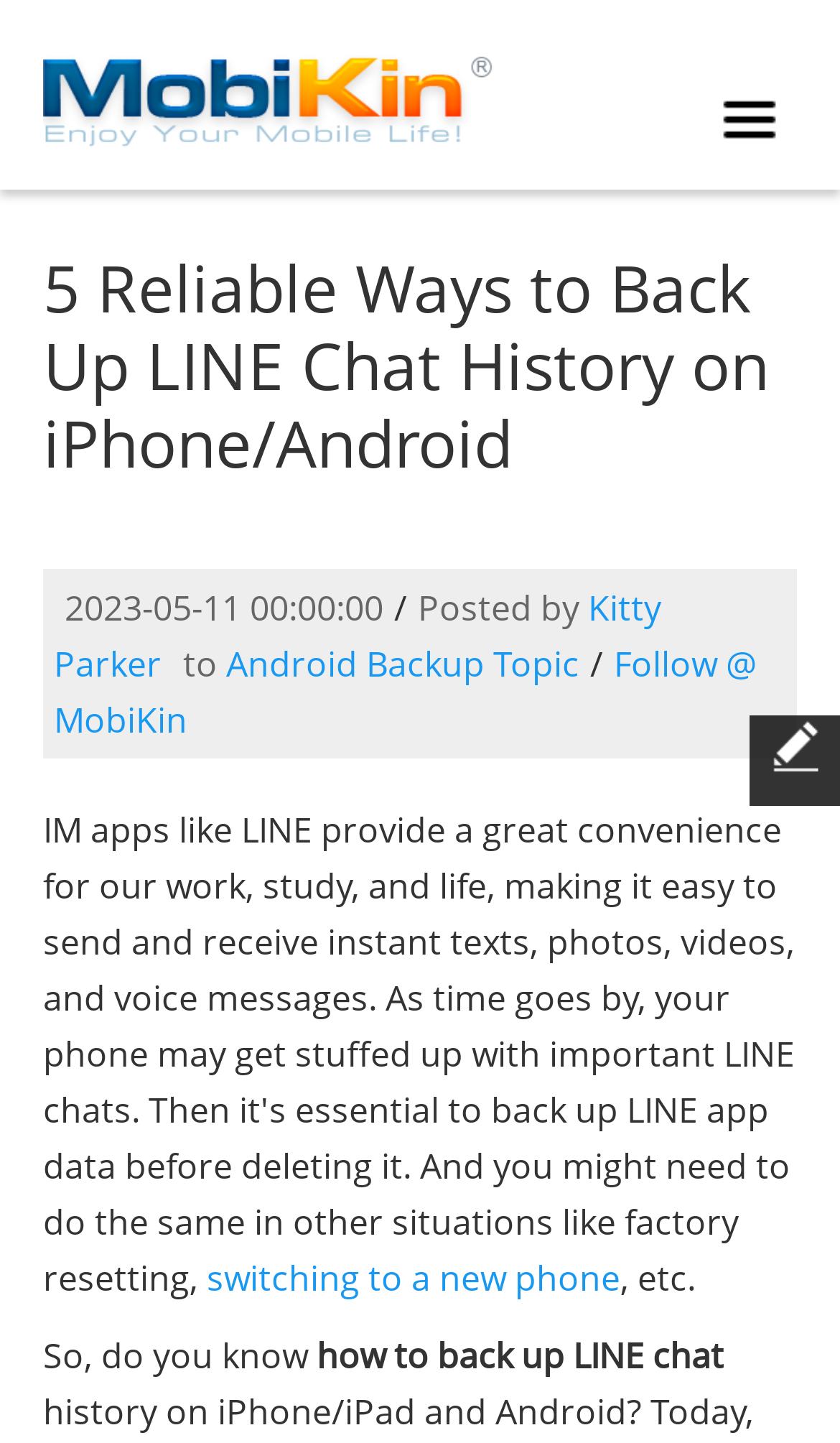Respond to the question below with a concise word or phrase:
When was the article posted?

2023-05-11 00:00:00